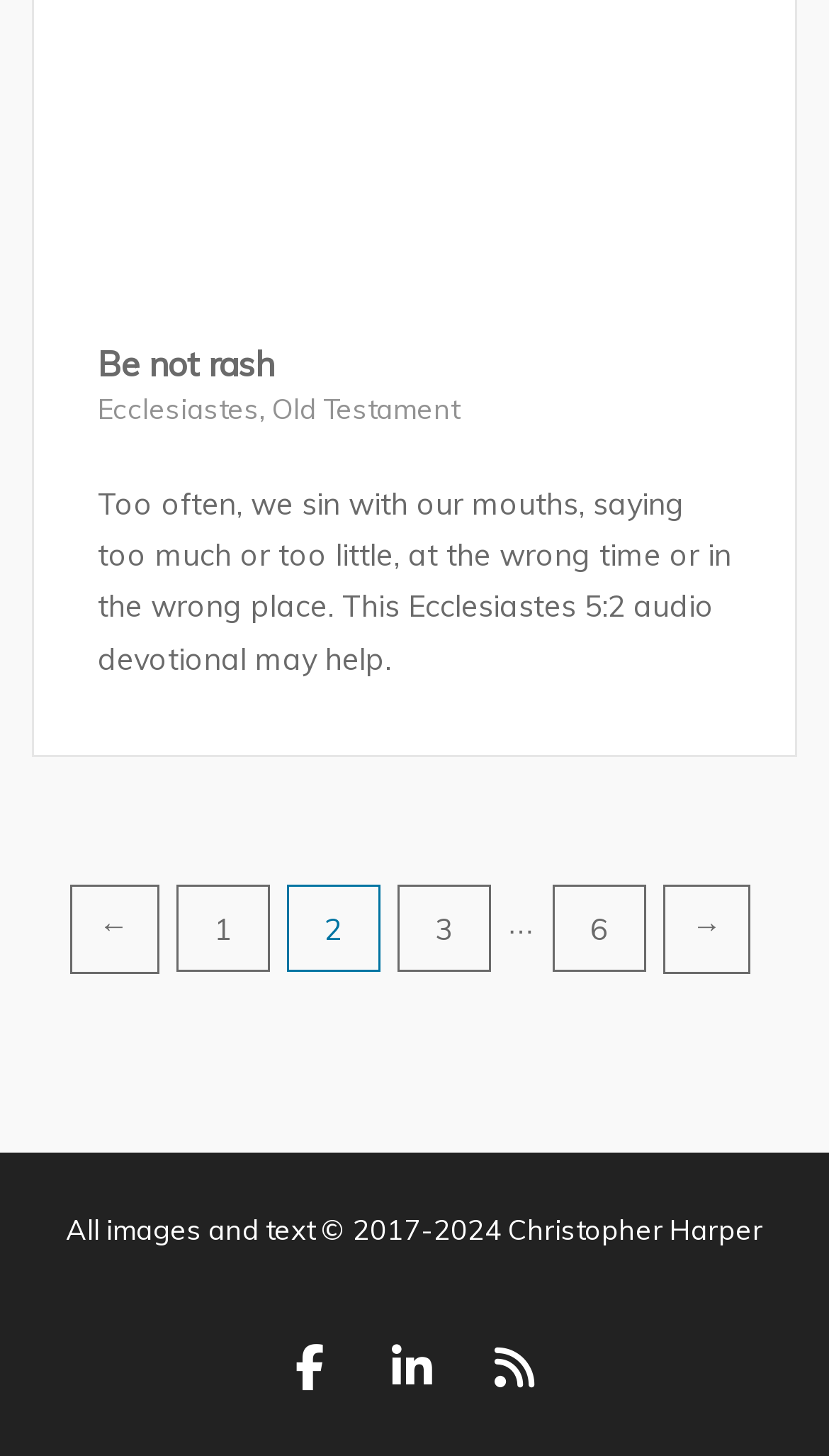Given the content of the image, can you provide a detailed answer to the question?
How many social media links are there?

The social media links can be found at the bottom of the webpage, which includes links to 'Facebook', 'LinkedIn', and 'RSS'.